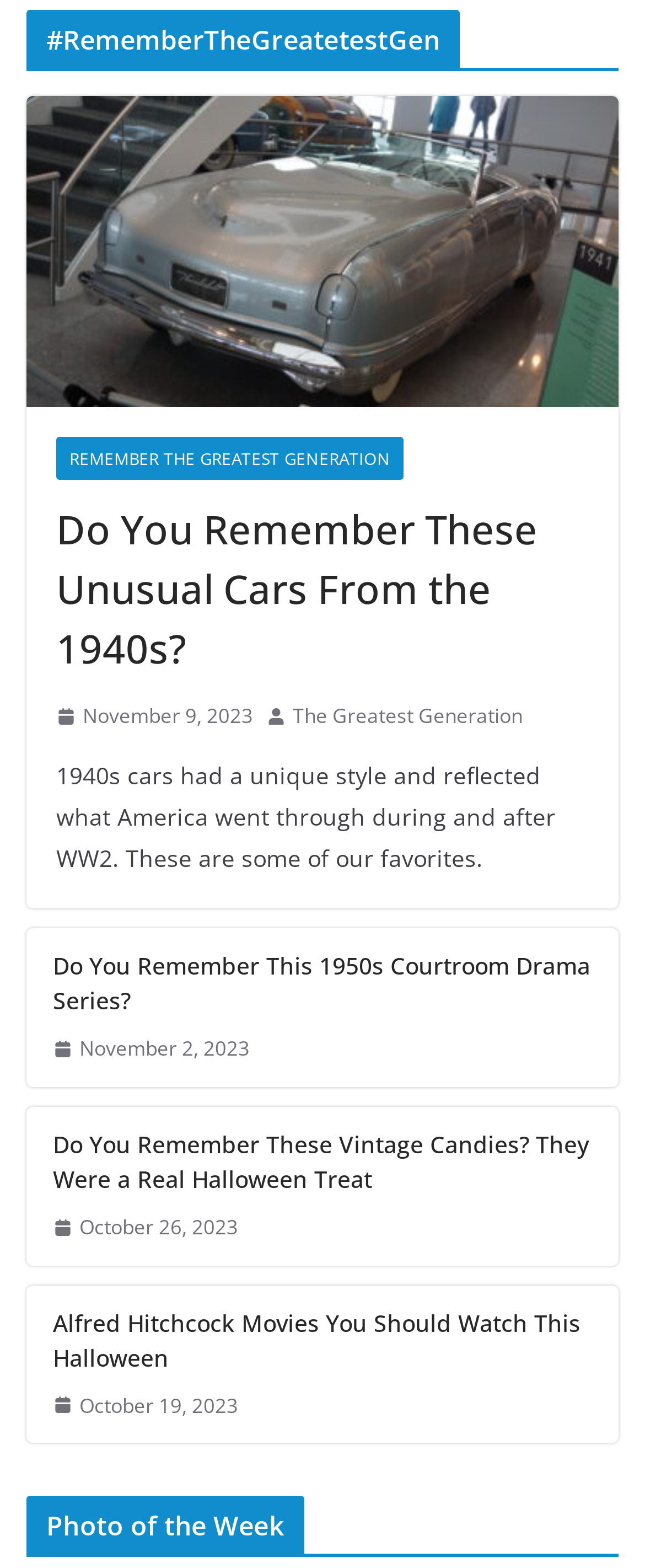Please identify the bounding box coordinates of the region to click in order to complete the given instruction: "View the image related to The Greatest Generation". The coordinates should be four float numbers between 0 and 1, i.e., [left, top, right, bottom].

[0.413, 0.451, 0.444, 0.463]